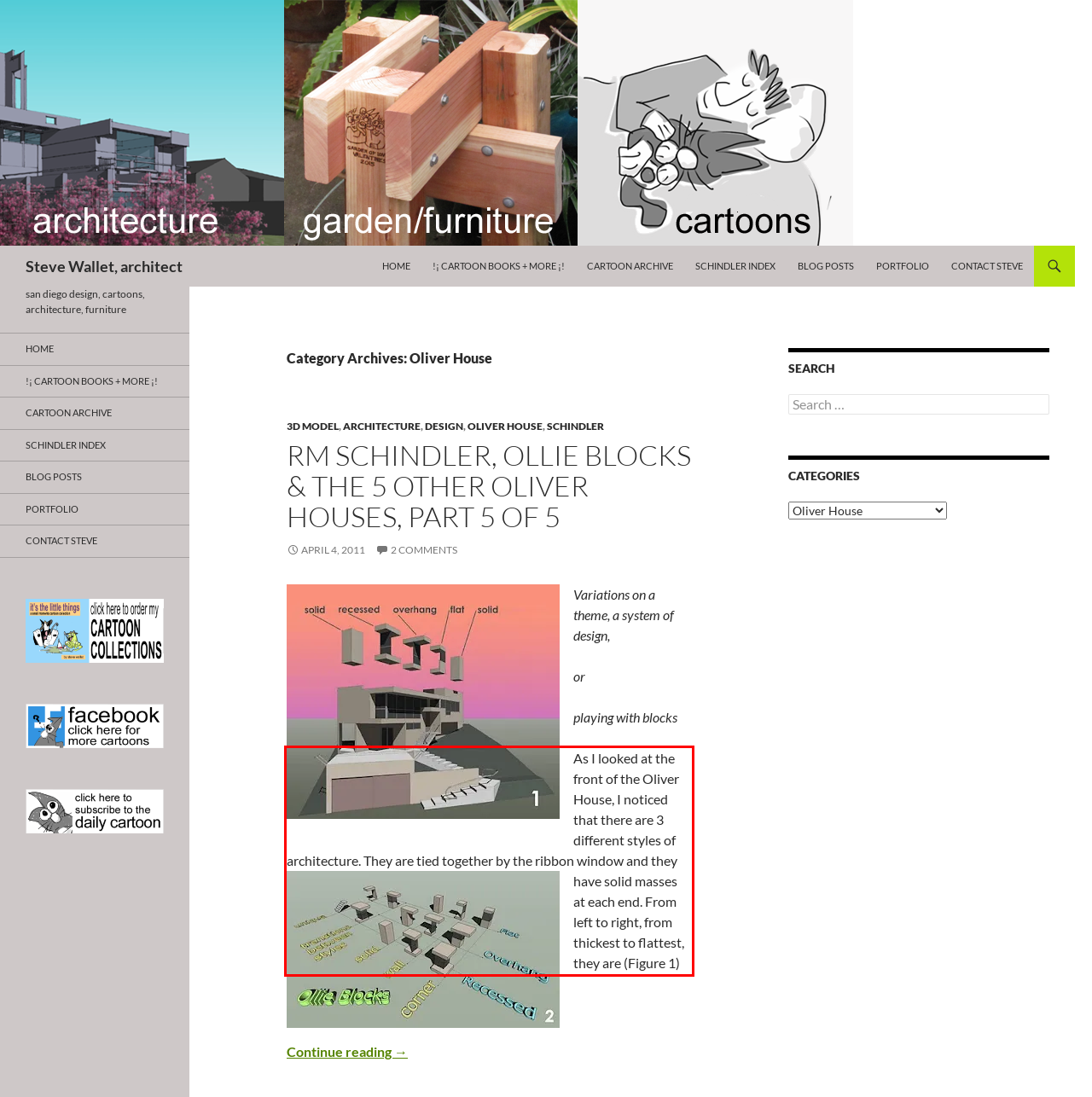Given the screenshot of the webpage, identify the red bounding box, and recognize the text content inside that red bounding box.

As I looked at the front of the Oliver House, I noticed that there are 3 different styles of architecture. They are tied together by the ribbon window and they have solid masses at each end. From left to right, from thickest to flattest, they are (Figure 1)